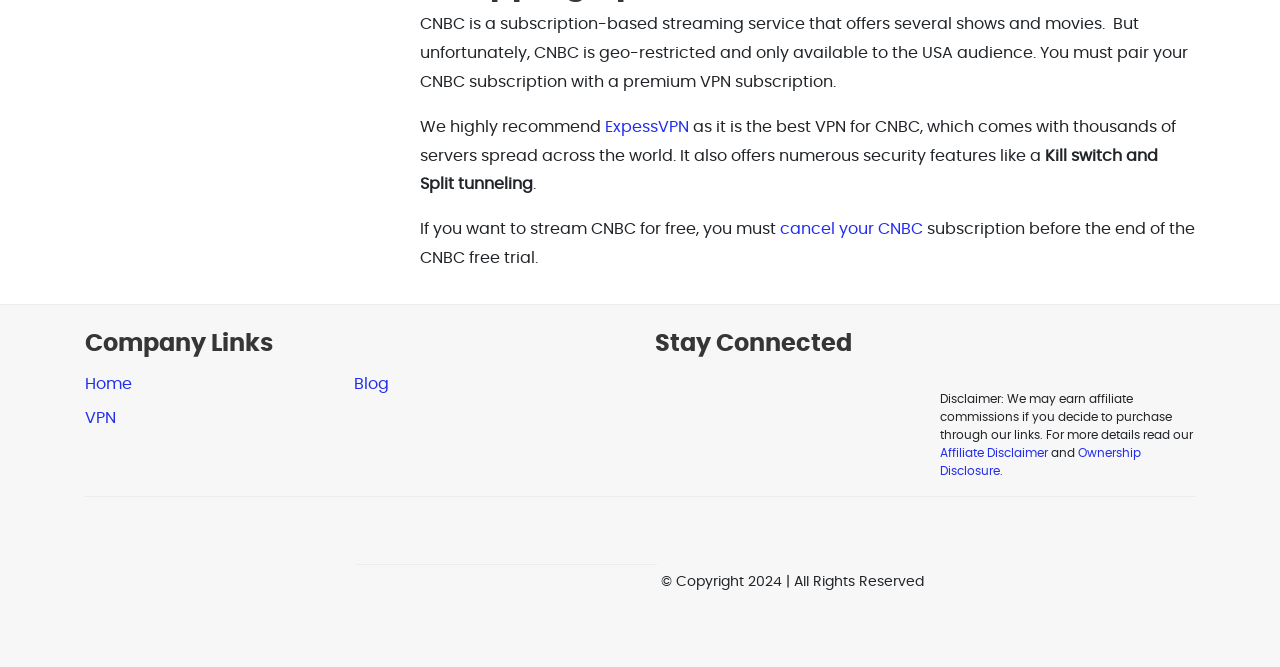Locate the bounding box of the UI element with the following description: "Powered by Shopify".

None